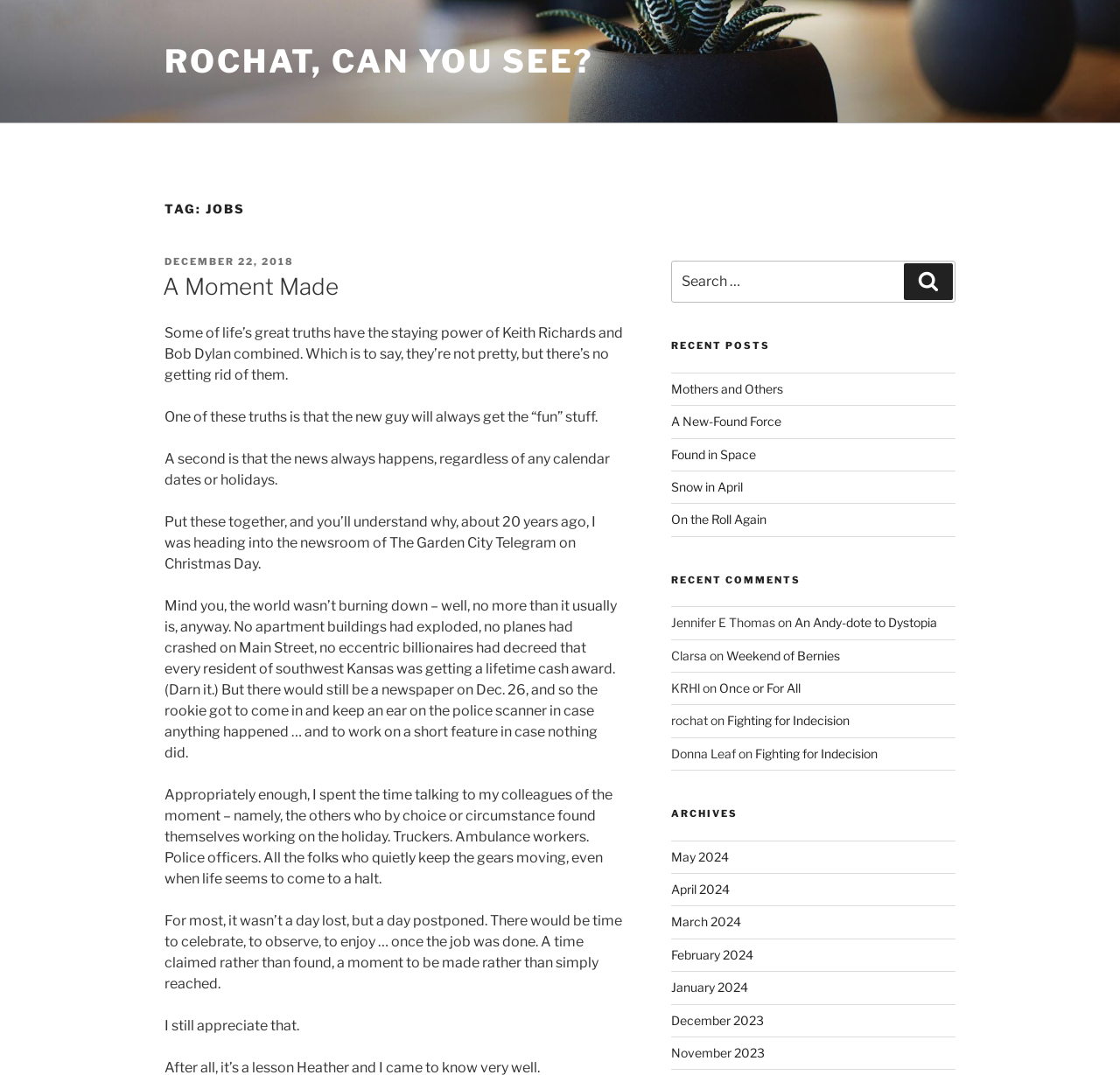Give a one-word or short-phrase answer to the following question: 
What is the earliest month listed in the archives?

May 2024